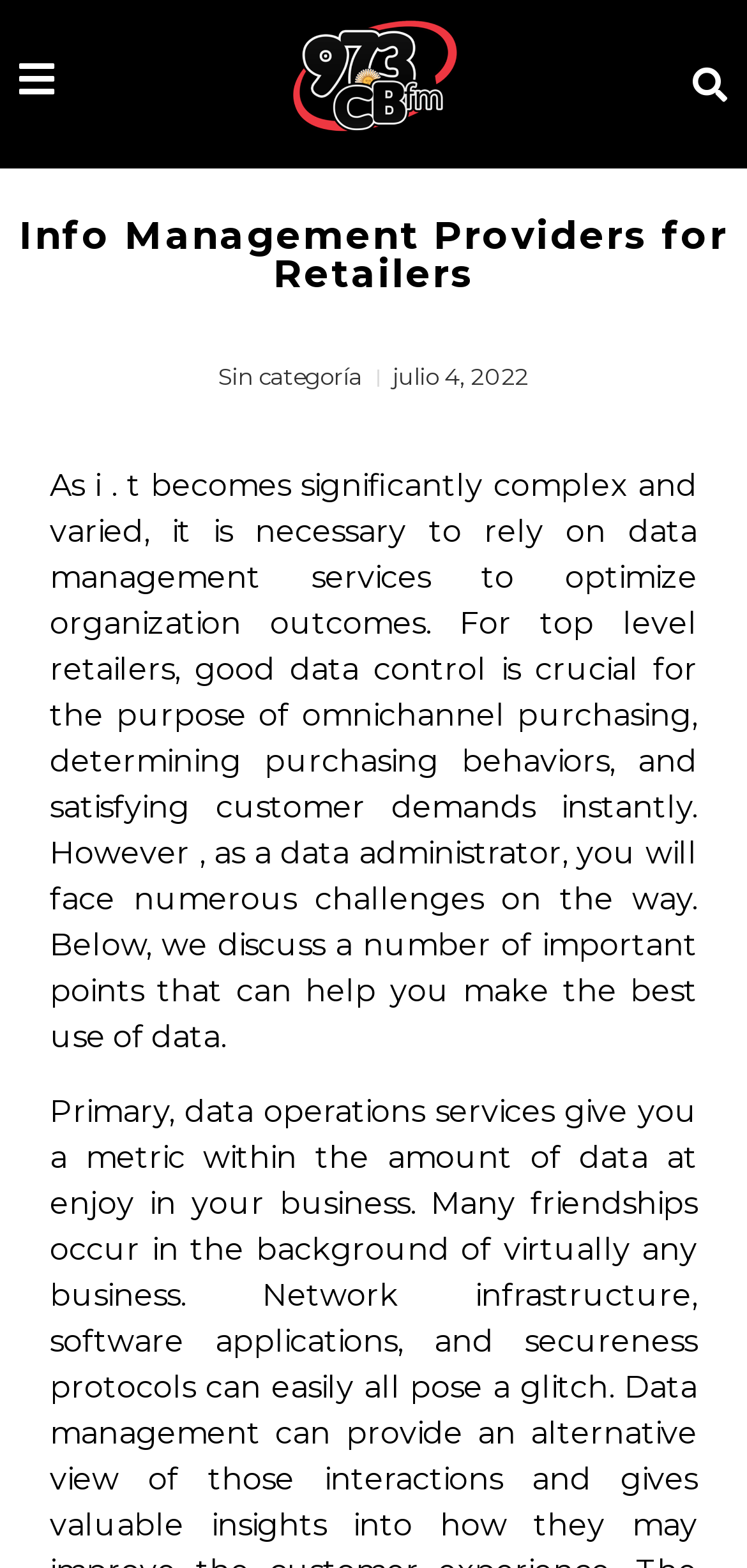Bounding box coordinates should be in the format (top-left x, top-left y, bottom-right x, bottom-right y) and all values should be floating point numbers between 0 and 1. Determine the bounding box coordinate for the UI element described as: Sin categoría

[0.292, 0.231, 0.485, 0.249]